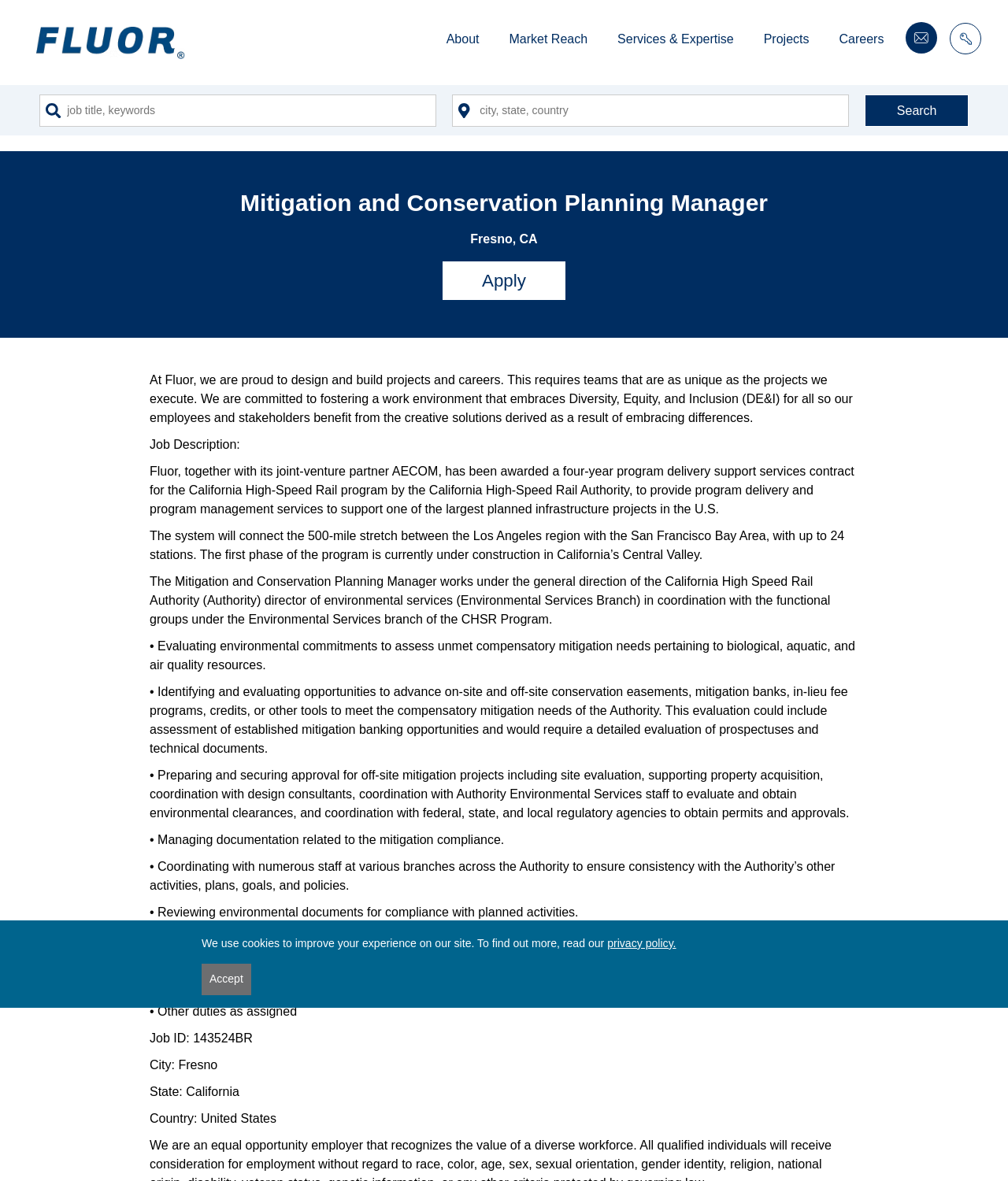Identify the coordinates of the bounding box for the element that must be clicked to accomplish the instruction: "Click on Fluor Logo".

[0.036, 0.022, 0.184, 0.05]